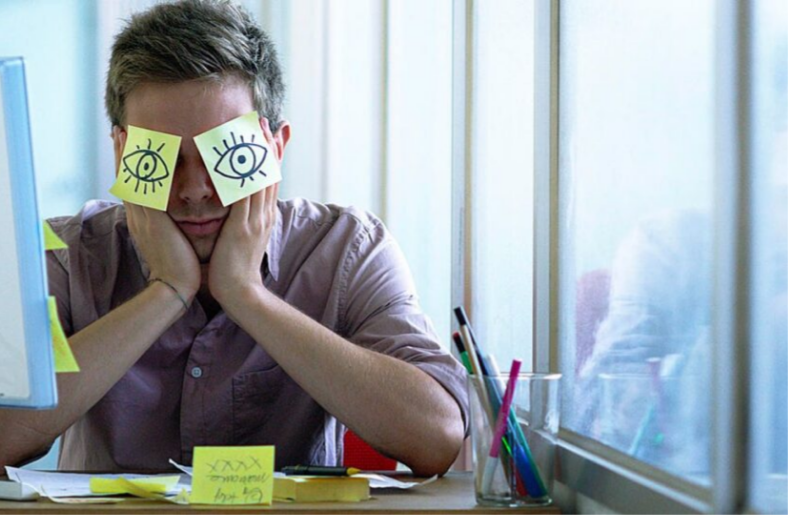Examine the image and give a thorough answer to the following question:
What is the workspace cluttered with?

The workspace is cluttered with more sticky notes, which are indicative of busy tasks and add to the scene's casual work aesthetic.